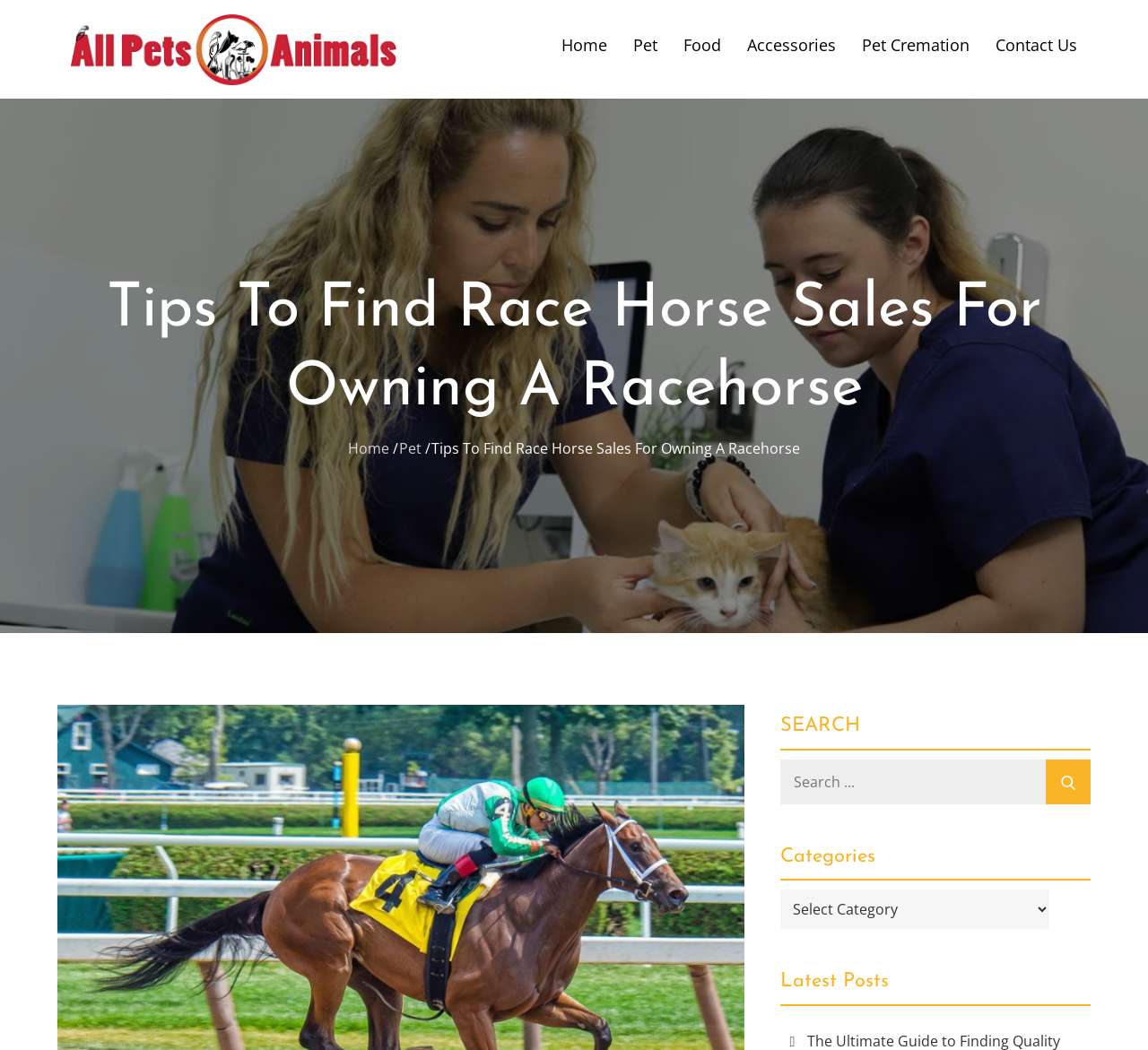What is the text above the search box?
Using the information from the image, give a concise answer in one word or a short phrase.

Search for: